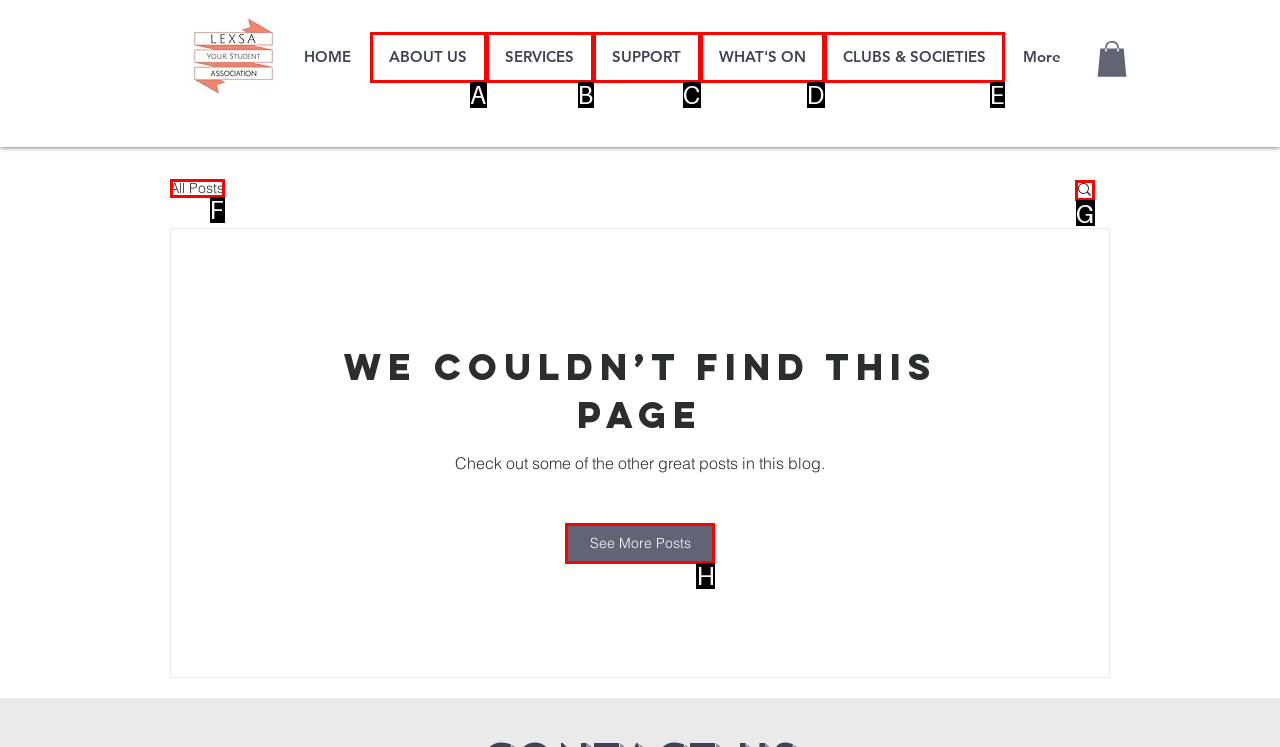Determine which HTML element to click to execute the following task: search in the blog Answer with the letter of the selected option.

G